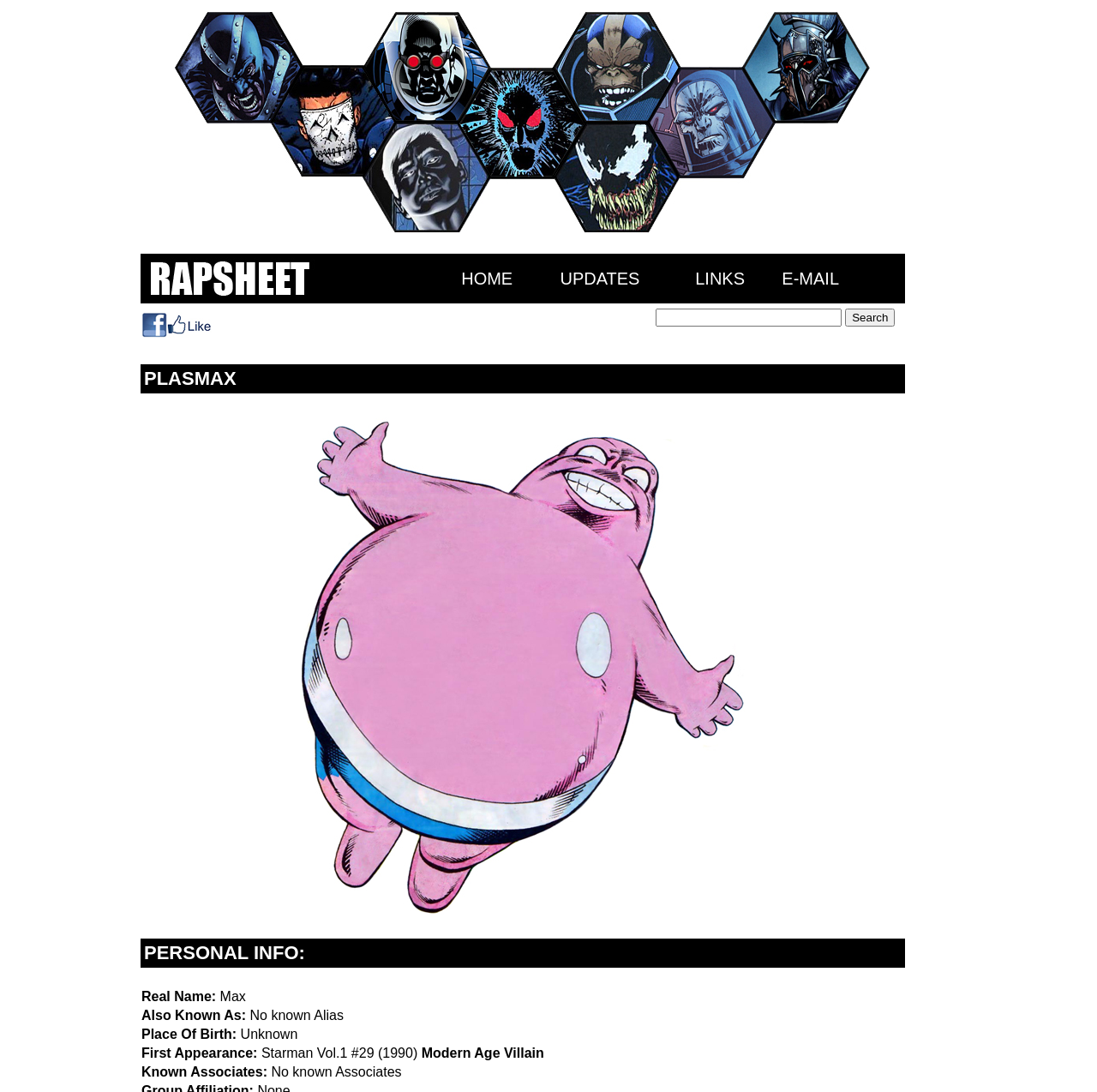Illustrate the webpage's structure and main components comprehensively.

This webpage is dedicated to the villains of the Marvel and DC universes. At the top, there is a row with a grid cell containing an image, followed by a row with three empty grid cells. Below that, there is a row with a grid cell containing a navigation menu with links to "HOME", "UPDATES", "LINKS", and "E-MAIL". 

To the right of the navigation menu, there is a small image, and below that, there is a search bar with a text box and a "Search" button. The search bar is aligned to the right side of the page.

Below the search bar, there is a row with an empty grid cell, followed by a row with a grid cell containing the title "PLASMAX". Below that, there is a row with an empty grid cell, and then a row with a grid cell containing a large image of Plasmax.

The rest of the page is dedicated to Plasmax's personal information, with rows containing grid cells with text describing his real name, alias, place of birth, first appearance, and known associates.